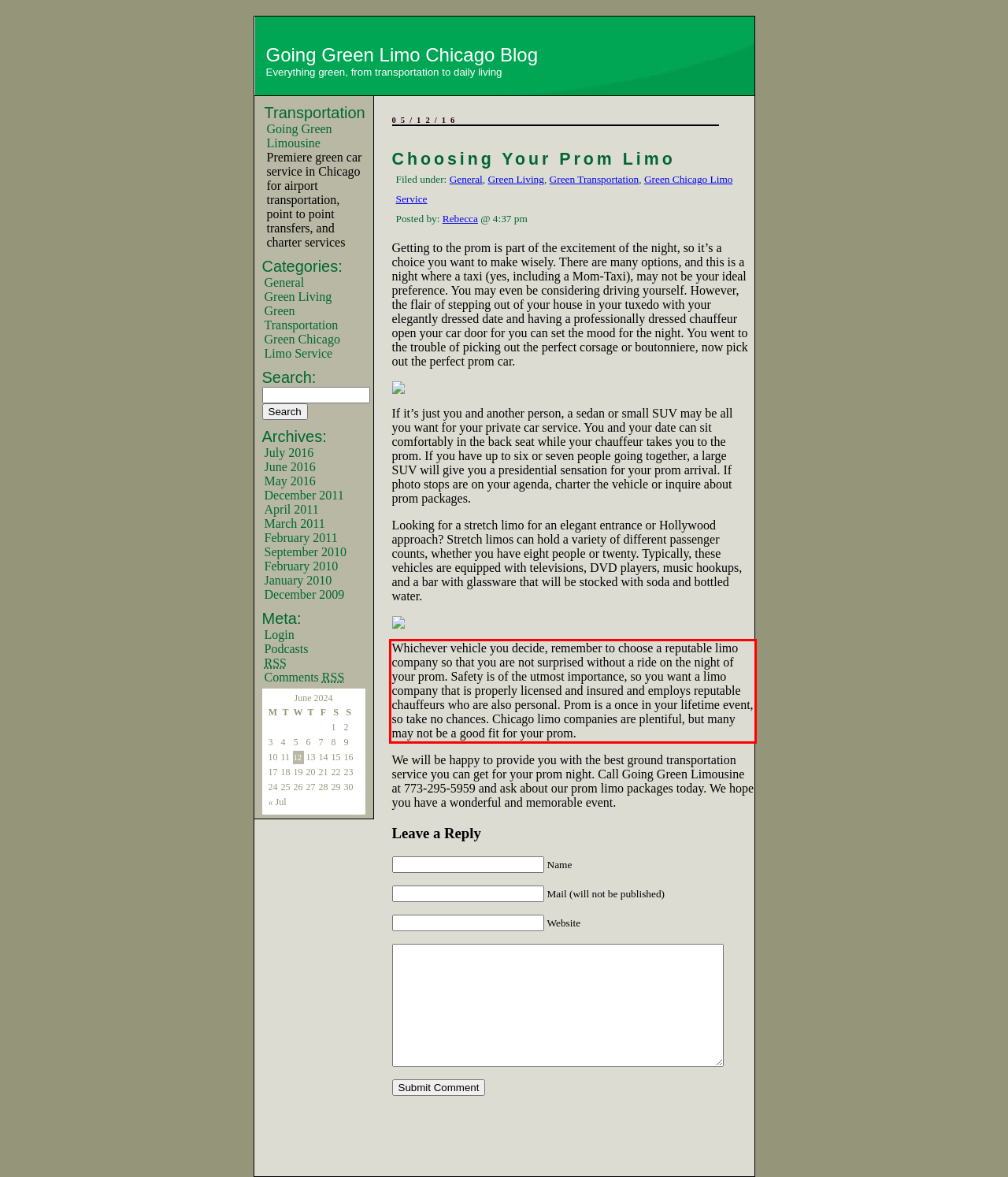Given a screenshot of a webpage with a red bounding box, extract the text content from the UI element inside the red bounding box.

Whichever vehicle you decide, remember to choose a reputable limo company so that you are not surprised without a ride on the night of your prom. Safety is of the utmost importance, so you want a limo company that is properly licensed and insured and employs reputable chauffeurs who are also personal. Prom is a once in your lifetime event, so take no chances. Chicago limo companies are plentiful, but many may not be a good fit for your prom.